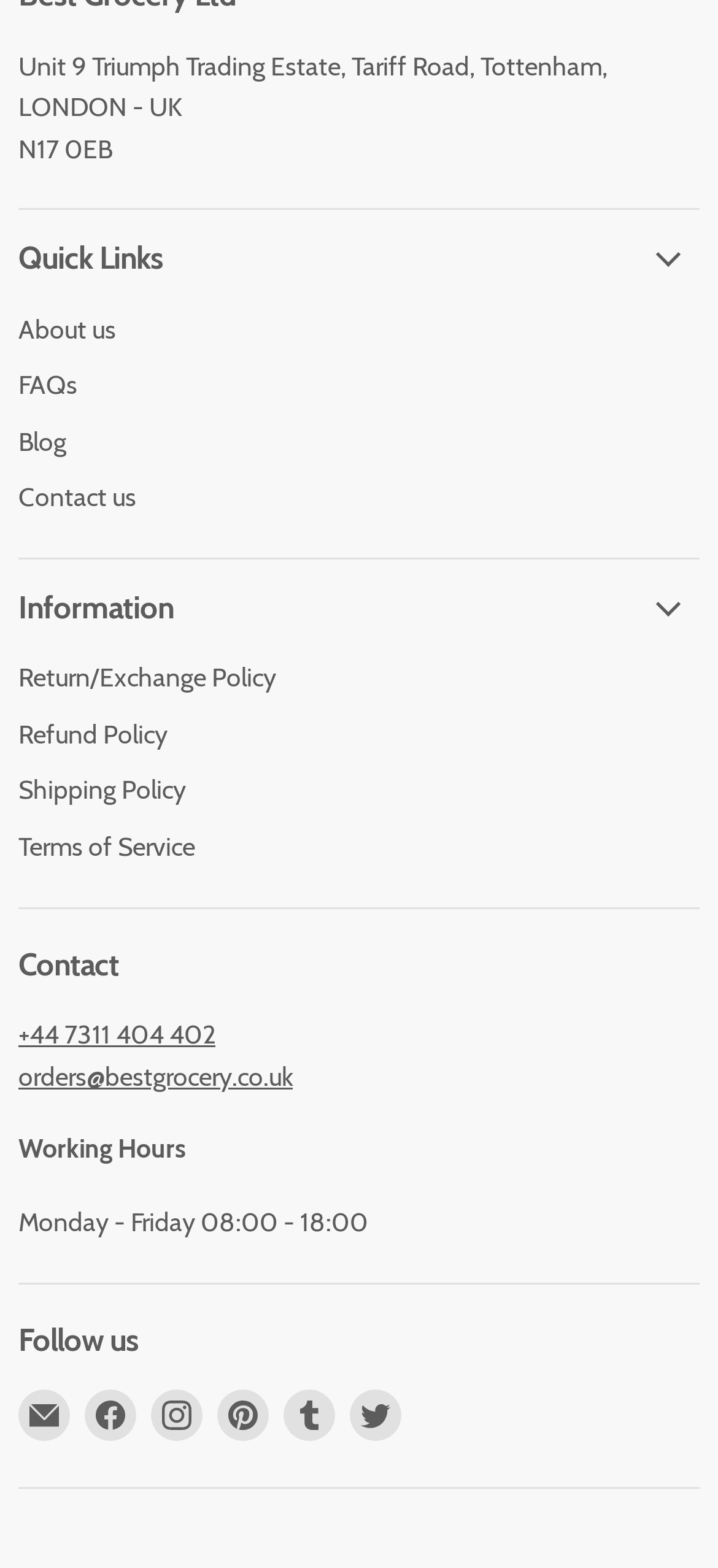Refer to the image and provide a thorough answer to this question:
How can I contact Best Grocery by phone?

The phone number of Best Grocery can be found under the 'Contact' section, which provides a way to contact them directly.